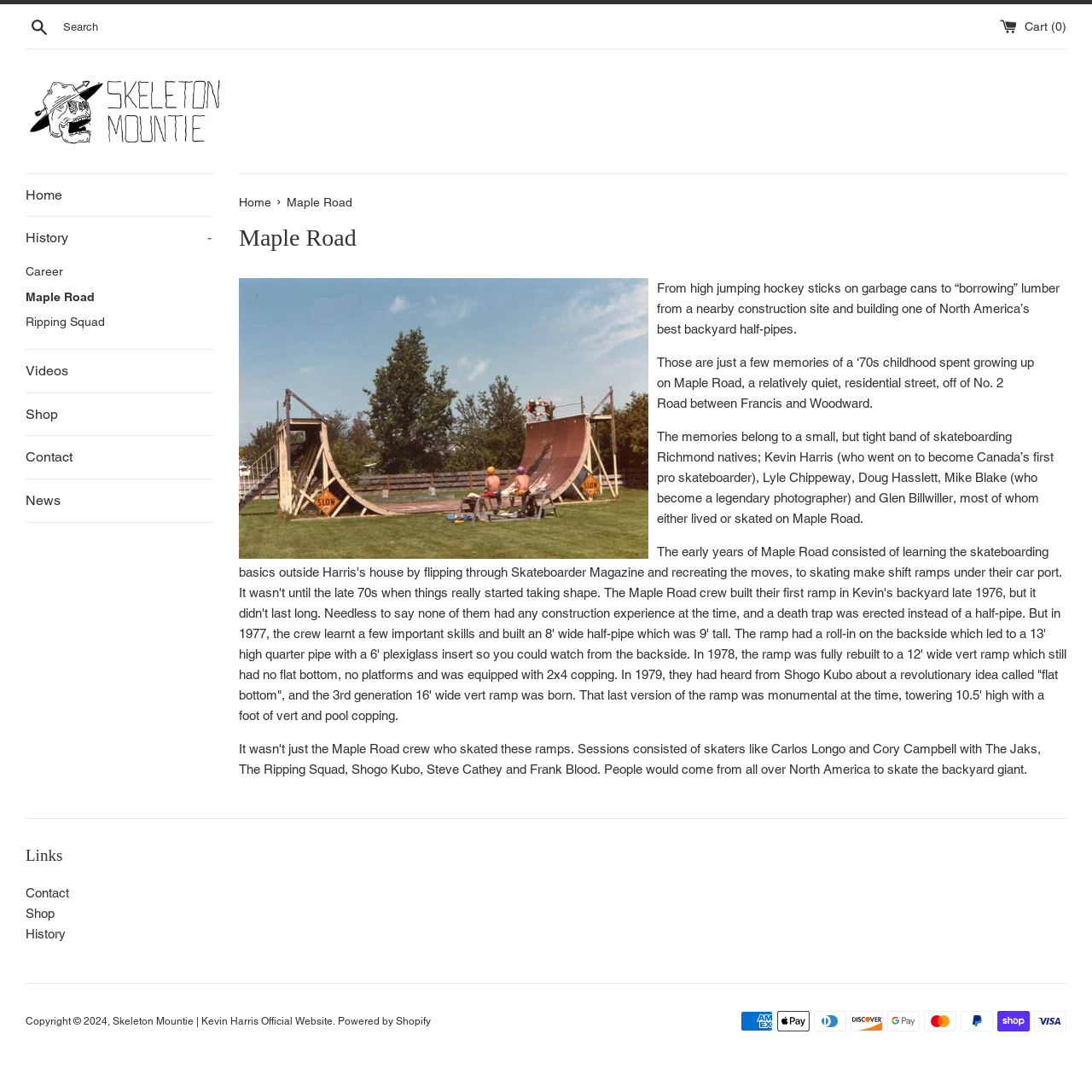Identify the bounding box for the UI element specified in this description: "parent_node: Search aria-label="Search" name="q" placeholder="Search"". The coordinates must be four float numbers between 0 and 1, formatted as [left, top, right, bottom].

[0.052, 0.011, 0.219, 0.039]